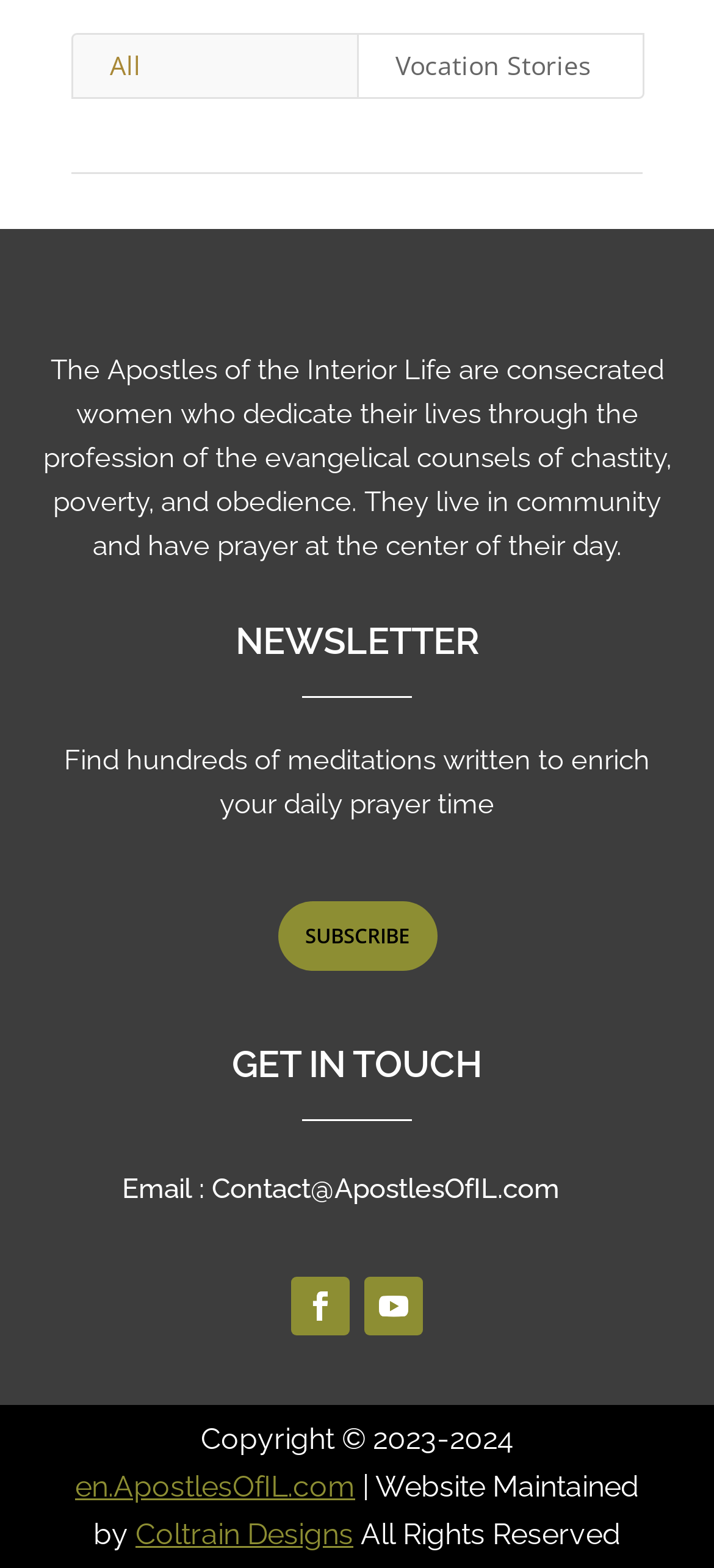Please specify the bounding box coordinates for the clickable region that will help you carry out the instruction: "Contact via email".

[0.171, 0.748, 0.783, 0.769]